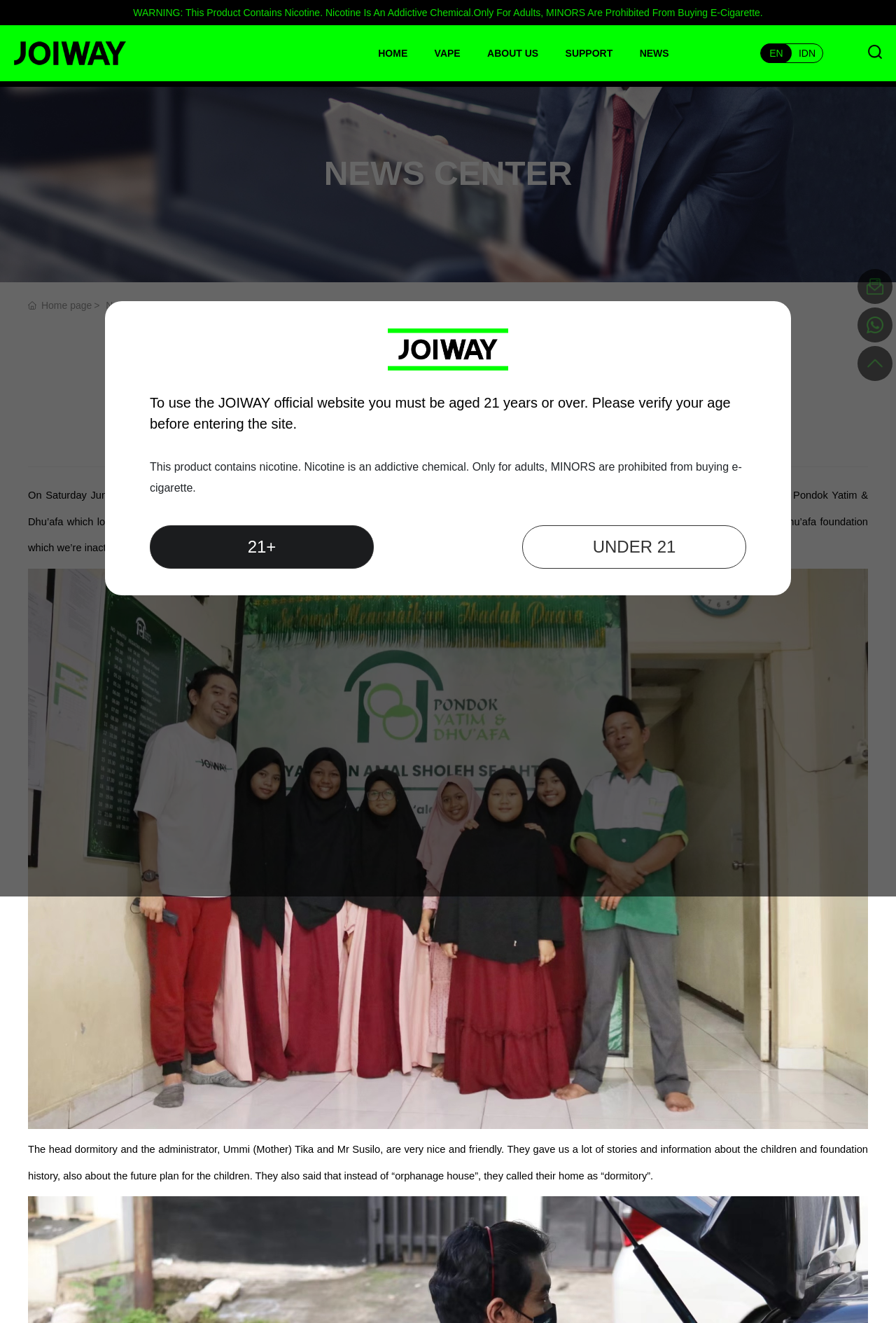Offer an extensive depiction of the webpage and its key elements.

The webpage appears to be a news article or blog post about JOIWAY's 57th CSR (Corporate Social Responsibility) activity. At the top of the page, there is a warning message about the product containing nicotine and being only for adults. Below this, there is a navigation menu with links to "HOME", "VAPE", "ABOUT US", "SUPPORT", and "NEWS".

On the left side of the page, there is a section with a heading "NEWS CENTER" and a link to the "NEWS CENTER" page. Below this, there are links to "Home page", "News Center", "Latest", and other news categories.

The main content of the page is about JOIWAY's CSR activity, which took place on Saturday, June 11, 2022. The article describes how JOIWAY visited an orphanage under Pondok Yatim & Dhu’afa foundation, which is located in Jakarta Barat. The orphanage was inactive during the pandemic but has recently reopened. The article includes quotes from the head dormitory and administrator, Ummi (Mother) Tika and Mr. Susilo, who shared stories and information about the children and the foundation's history.

There is a large image on the page, which appears to be a photo related to the CSR activity. At the bottom of the page, there are links to contact the website's service team via email or WhatsApp, as well as a message stating that the website is only for adults aged 21 or over.

Overall, the webpage is focused on sharing information about JOIWAY's CSR activity and promoting the company's social responsibility efforts.